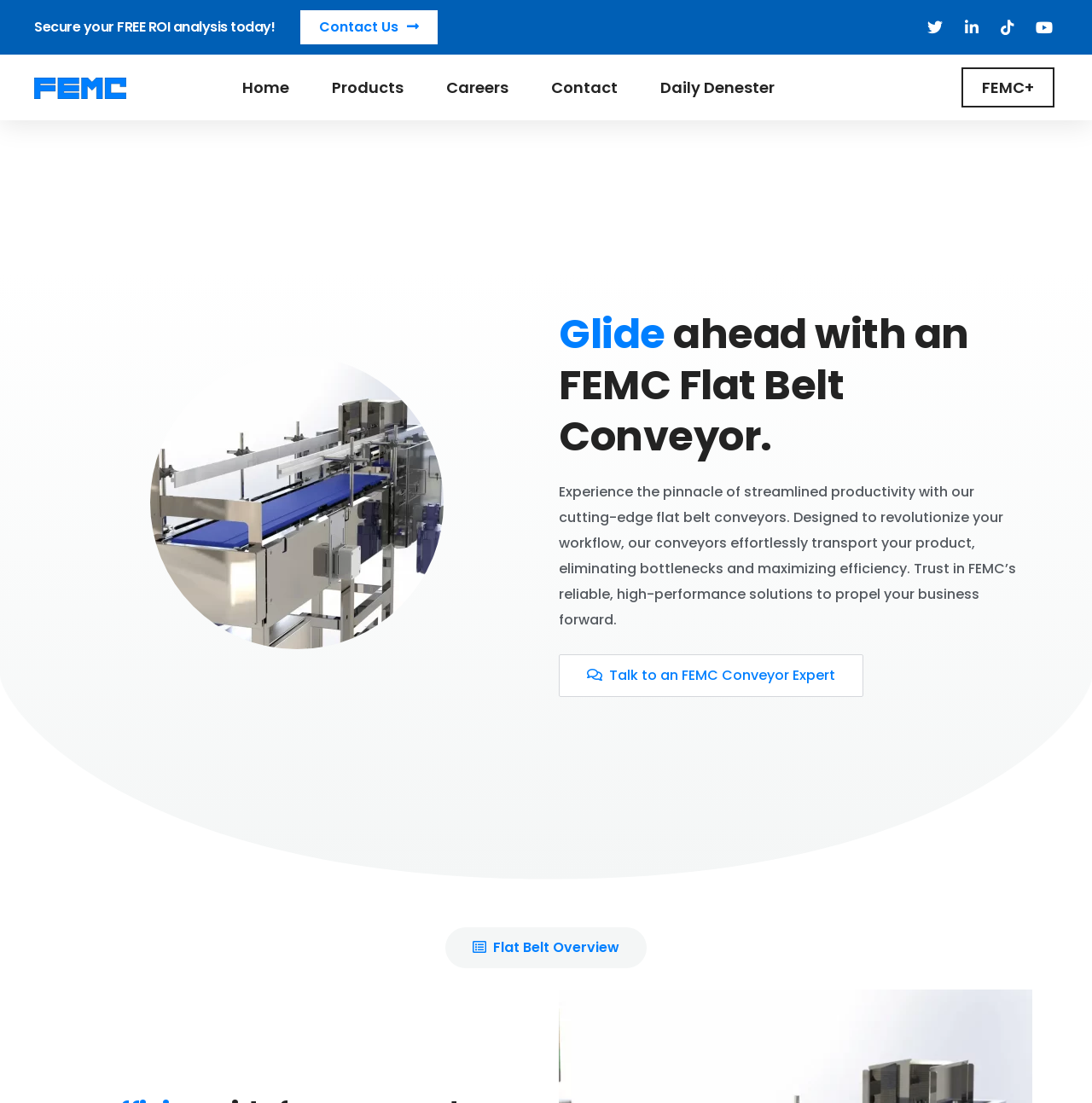What is the purpose of the 'Talk to an FEMC Conveyor Expert' link?
Examine the screenshot and reply with a single word or phrase.

To consult with an expert